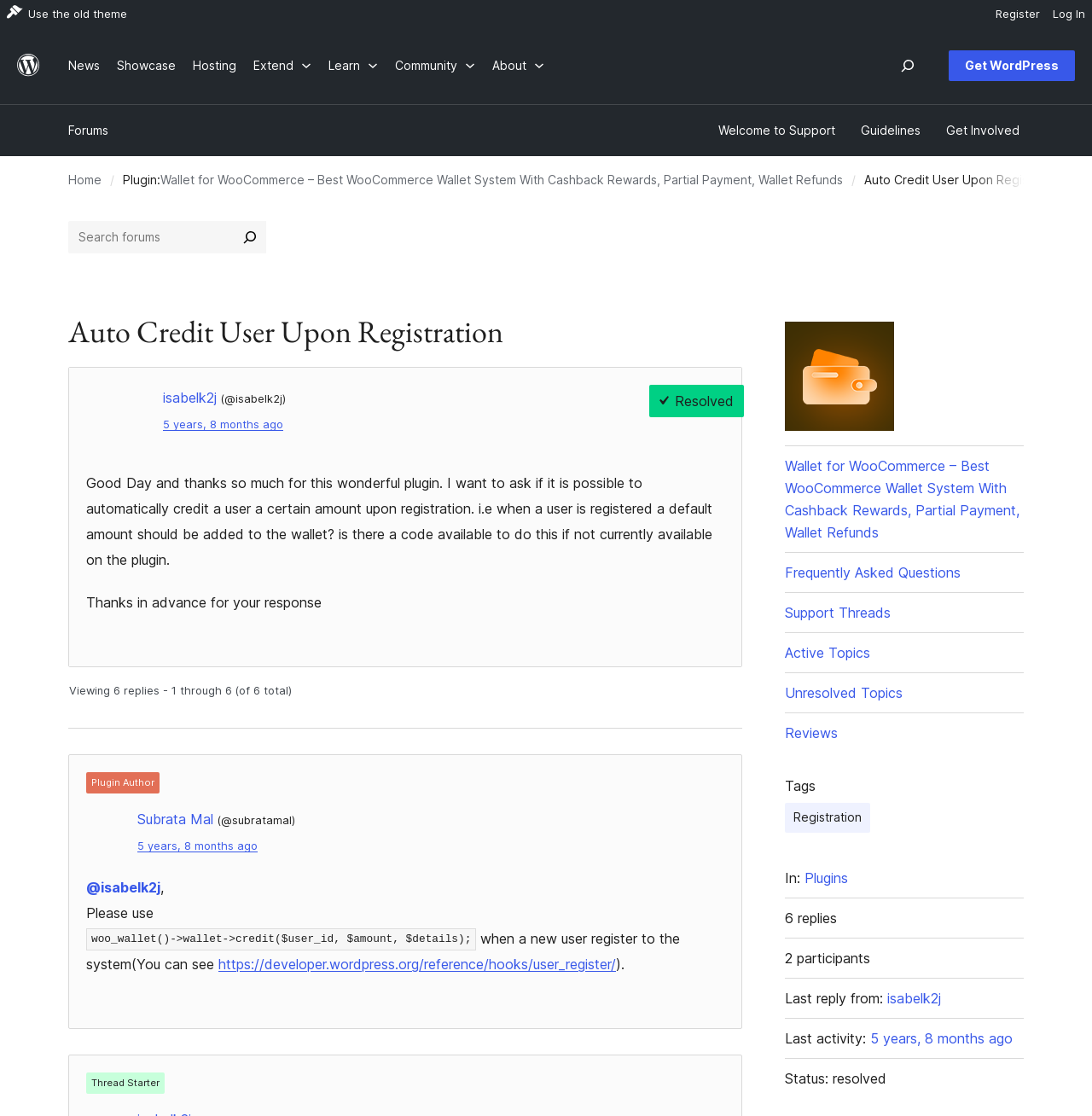What is the status of this thread?
Can you provide a detailed and comprehensive answer to the question?

I found the answer by looking at the text at the bottom of the page, which says 'Status: resolved'.